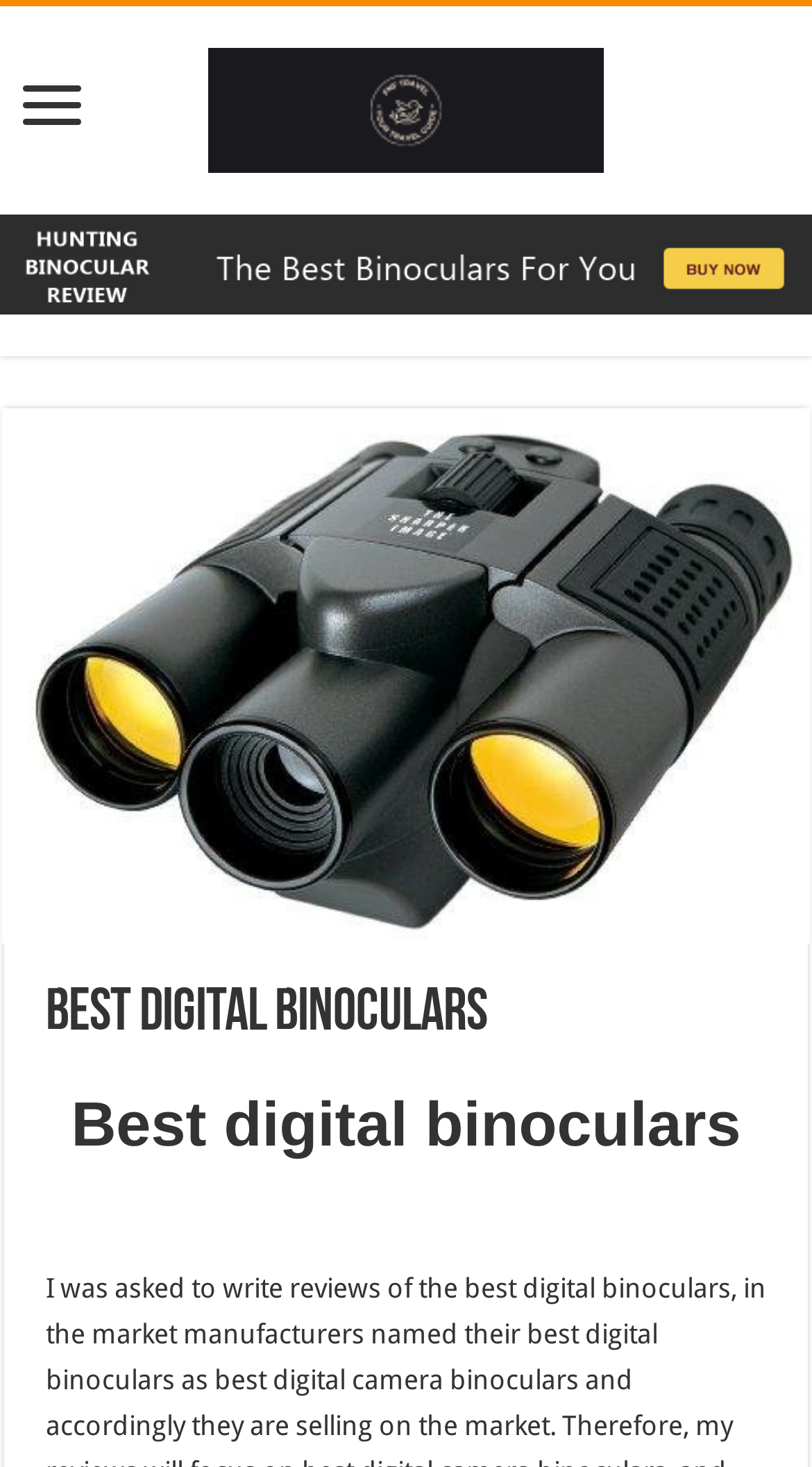What is the main topic of the webpage?
Using the details shown in the screenshot, provide a comprehensive answer to the question.

The main topic of the webpage can be determined by looking at the multiple occurrences of the text 'Best Digital Binoculars' and 'Best digital binoculars' in the heading and image elements, which suggests that the webpage is about digital binoculars.